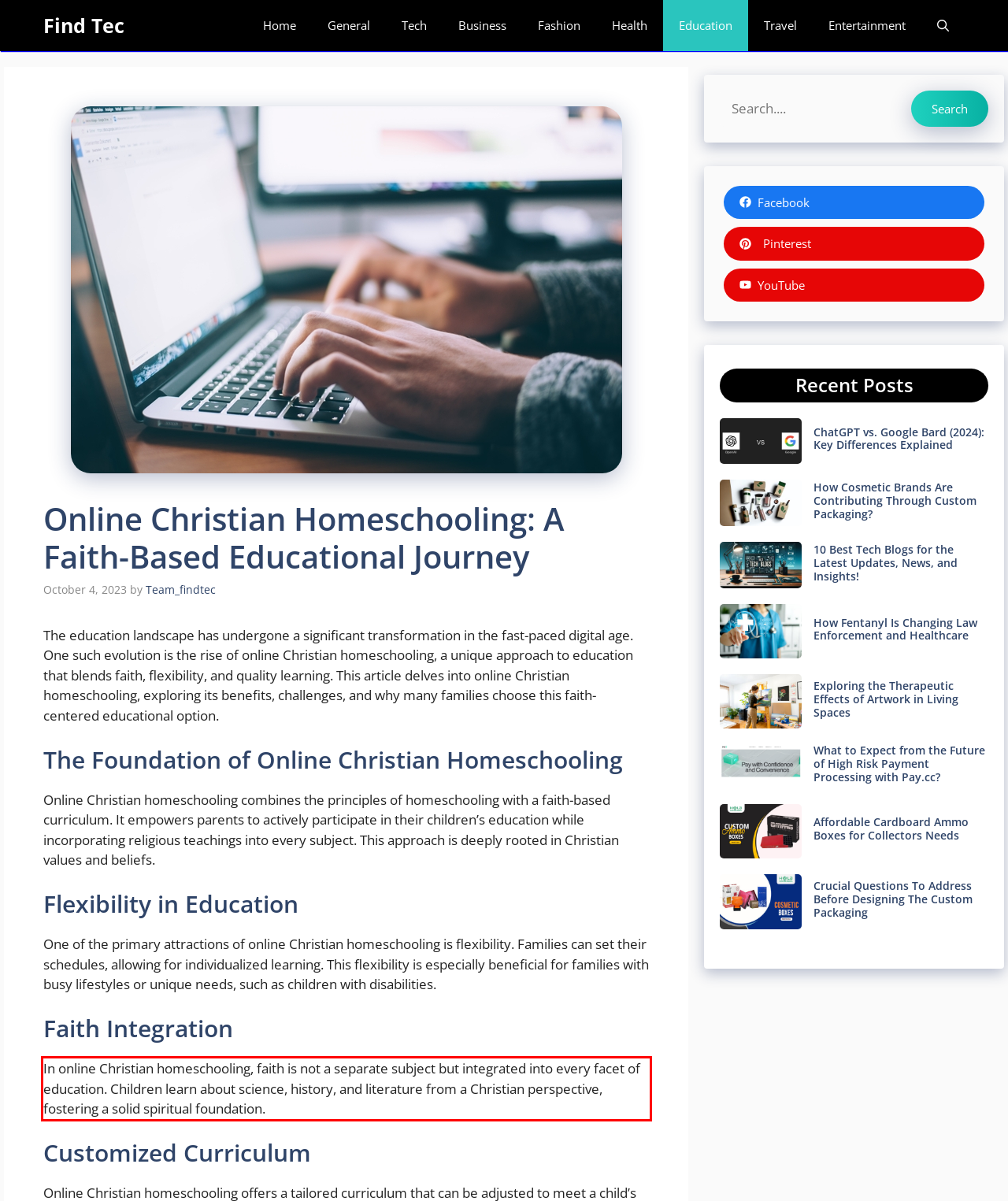With the provided screenshot of a webpage, locate the red bounding box and perform OCR to extract the text content inside it.

In online Christian homeschooling, faith is not a separate subject but integrated into every facet of education. Children learn about science, history, and literature from a Christian perspective, fostering a solid spiritual foundation.